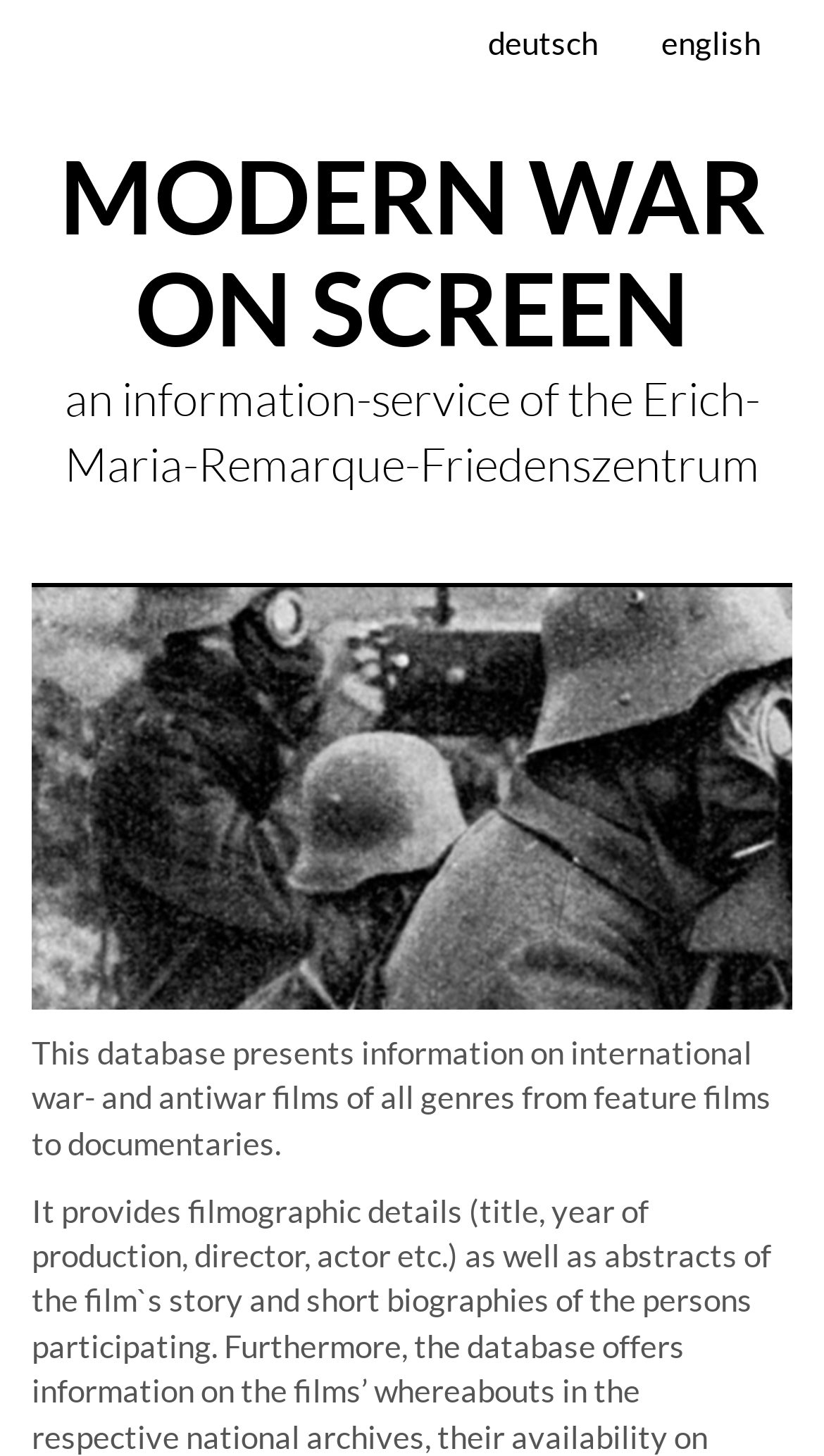Locate the bounding box of the UI element defined by this description: "an information-service of the Erich-Maria-Remarque-Friedenszentrum". The coordinates should be given as four float numbers between 0 and 1, formatted as [left, top, right, bottom].

[0.078, 0.254, 0.922, 0.339]